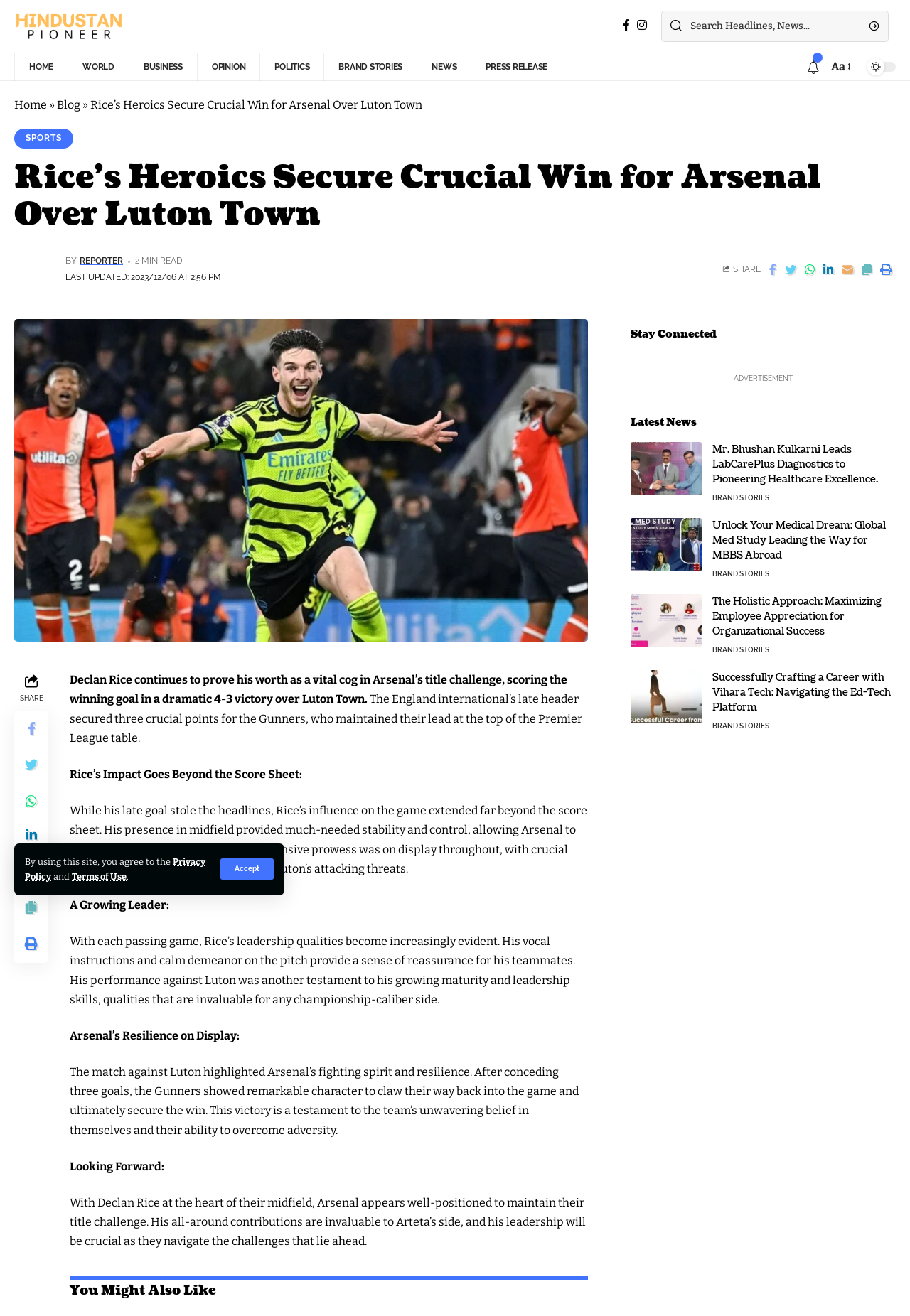Please answer the following question using a single word or phrase: 
How many goals did Arsenal score in the match against Luton Town?

4